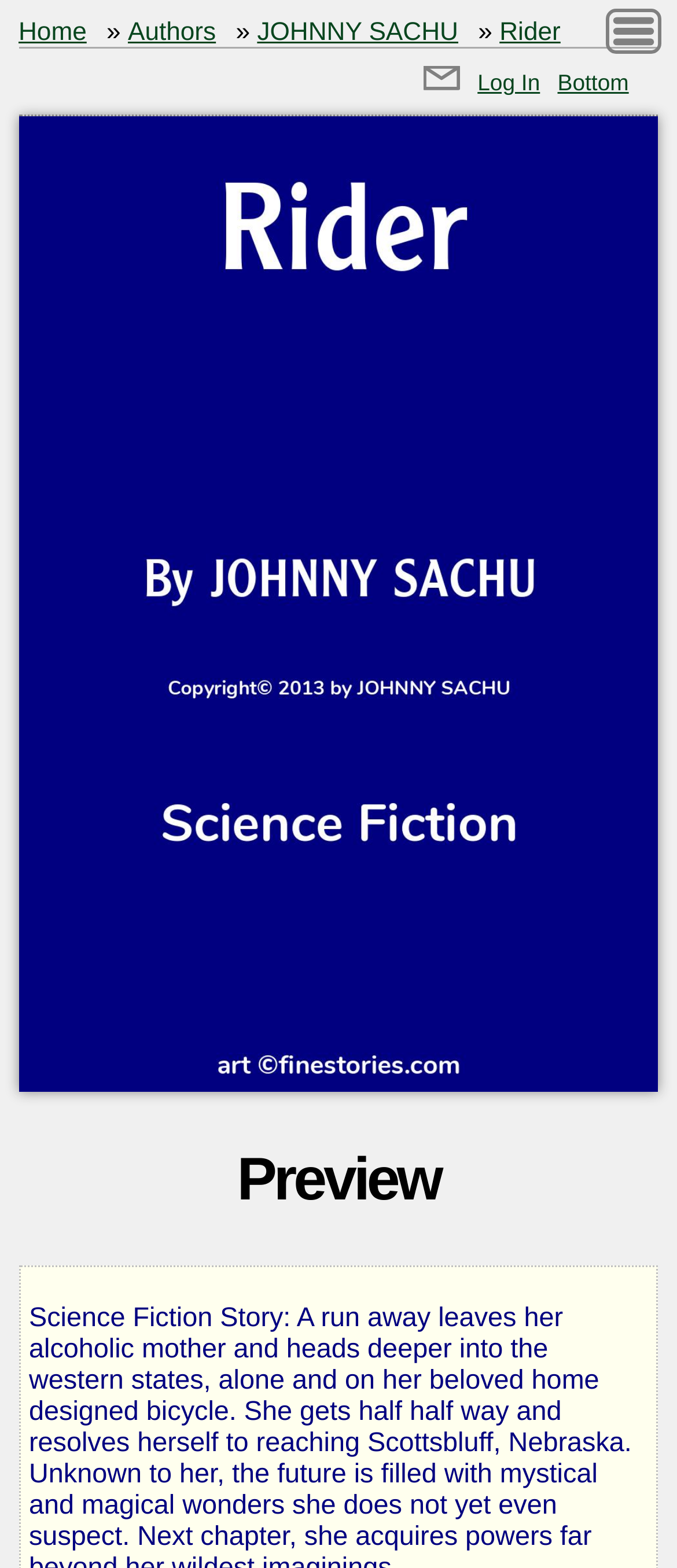Find the bounding box coordinates of the clickable area that will achieve the following instruction: "go to home page".

[0.027, 0.012, 0.128, 0.03]